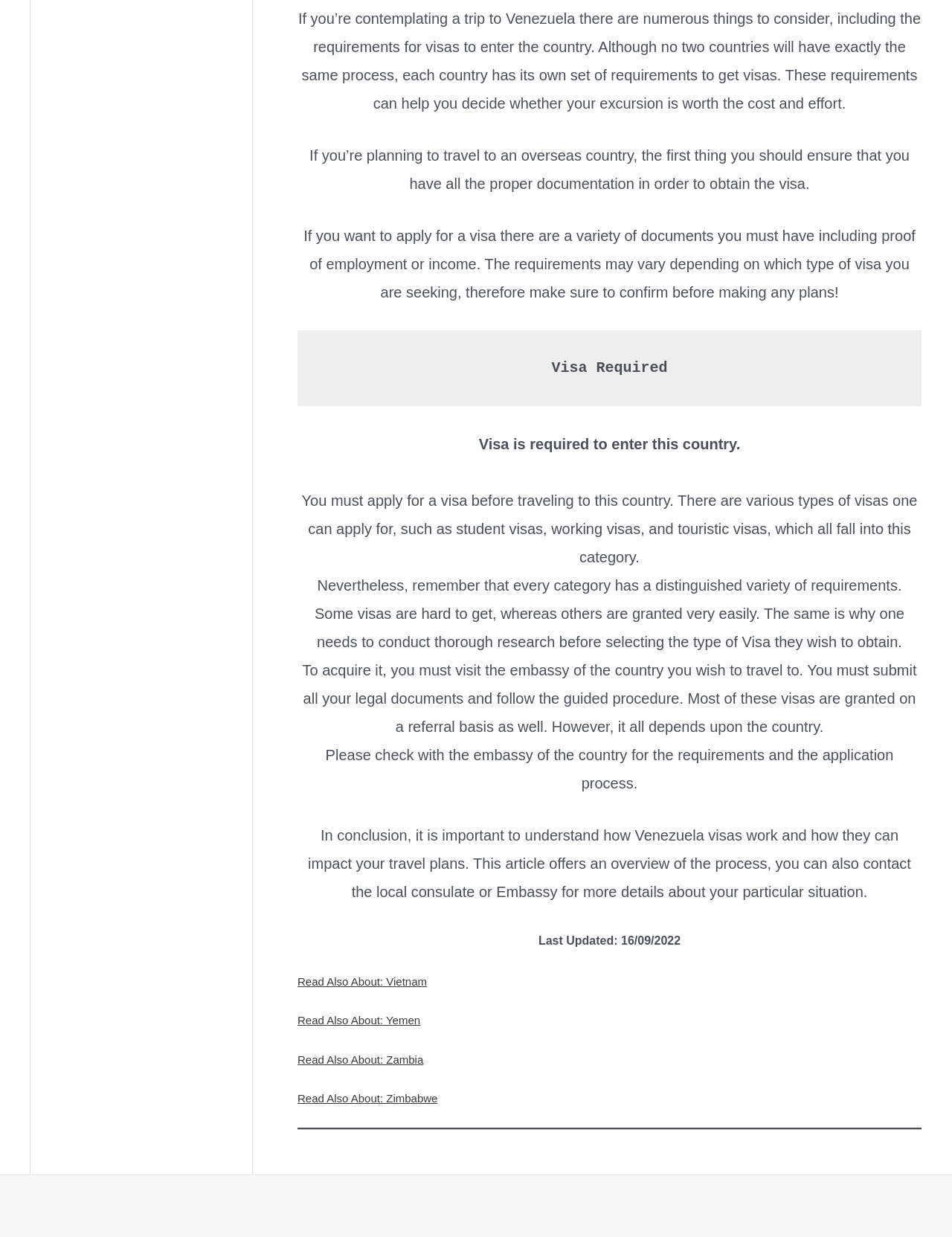Please answer the following question using a single word or phrase: What is the purpose of researching visa requirements?

To select the right type of visa